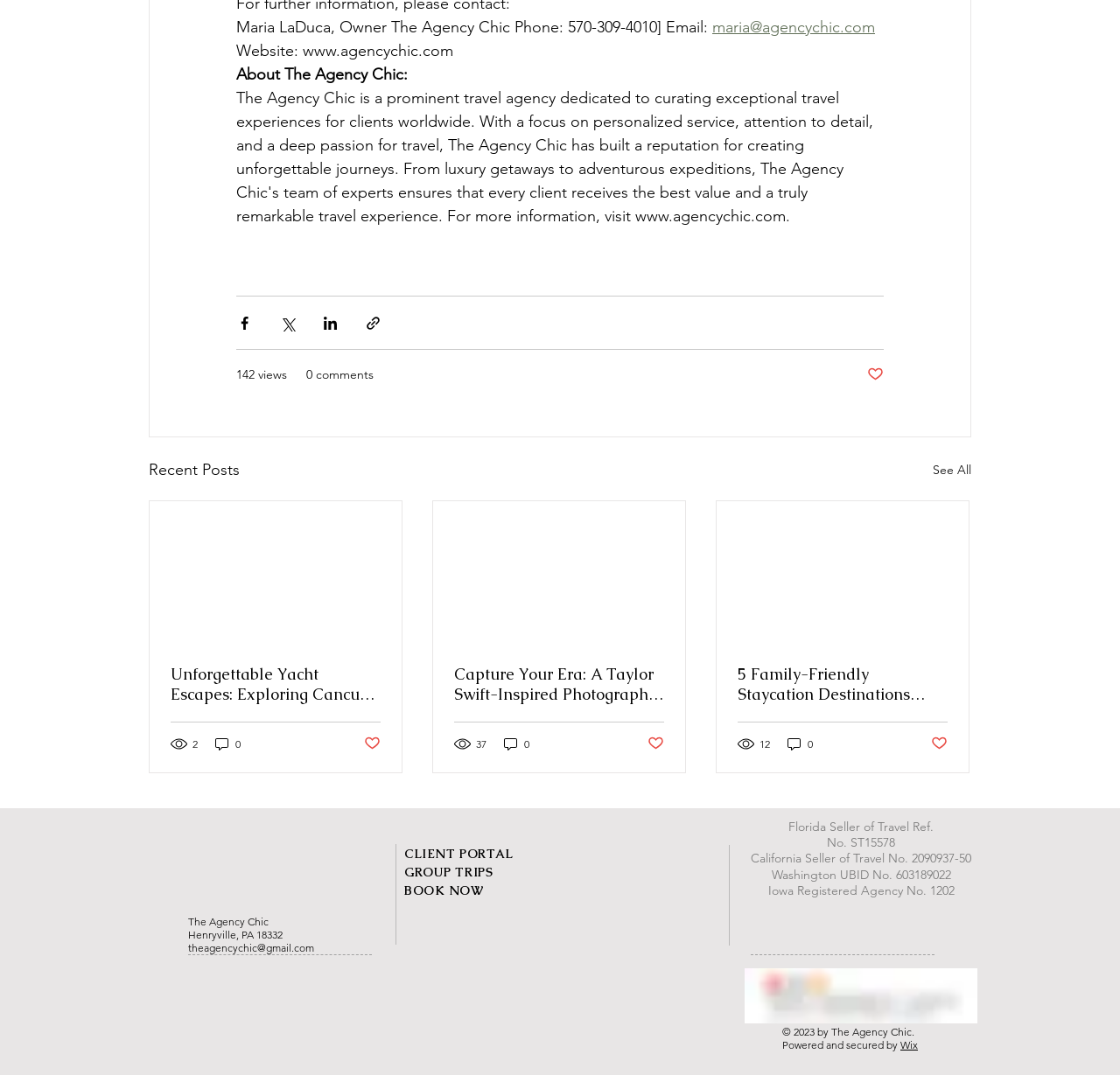What is the phone number of The Agency Chic?
Please provide a comprehensive and detailed answer to the question.

The phone number can be found in the top section of the webpage, next to the owner's name.